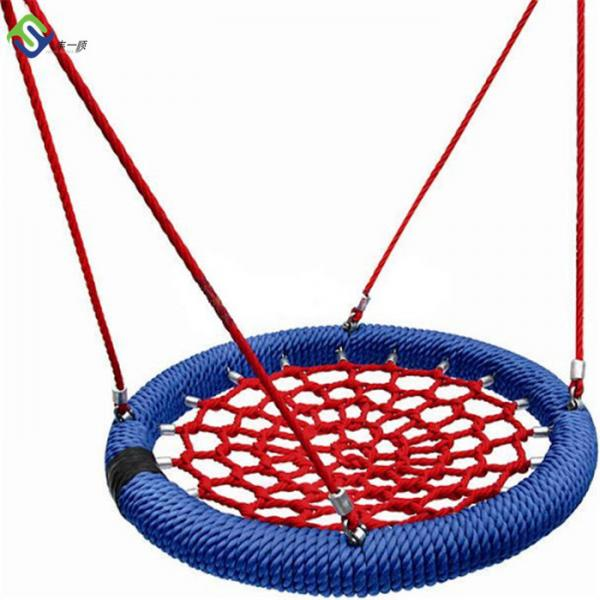What is the maximum weight capacity of this swing?
Could you please answer the question thoroughly and with as much detail as possible?

According to the caption, this particular swing is part of the '4 Strand Playground Net Swing' collection and can support up to 500kg, making it suitable for various play activities and drop-in sessions.